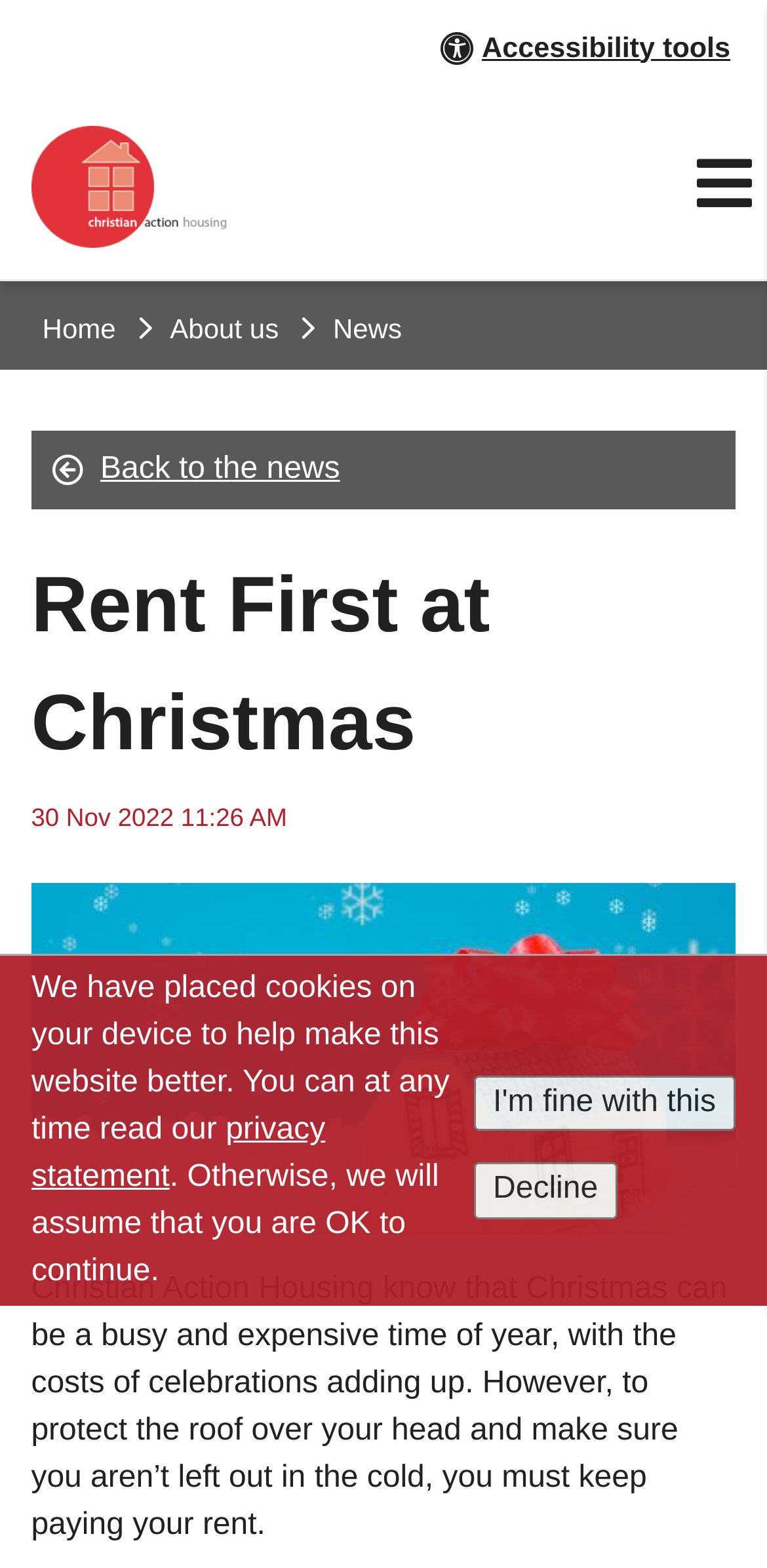Answer with a single word or phrase: 
What is the name of the housing association?

Christian Action Housing